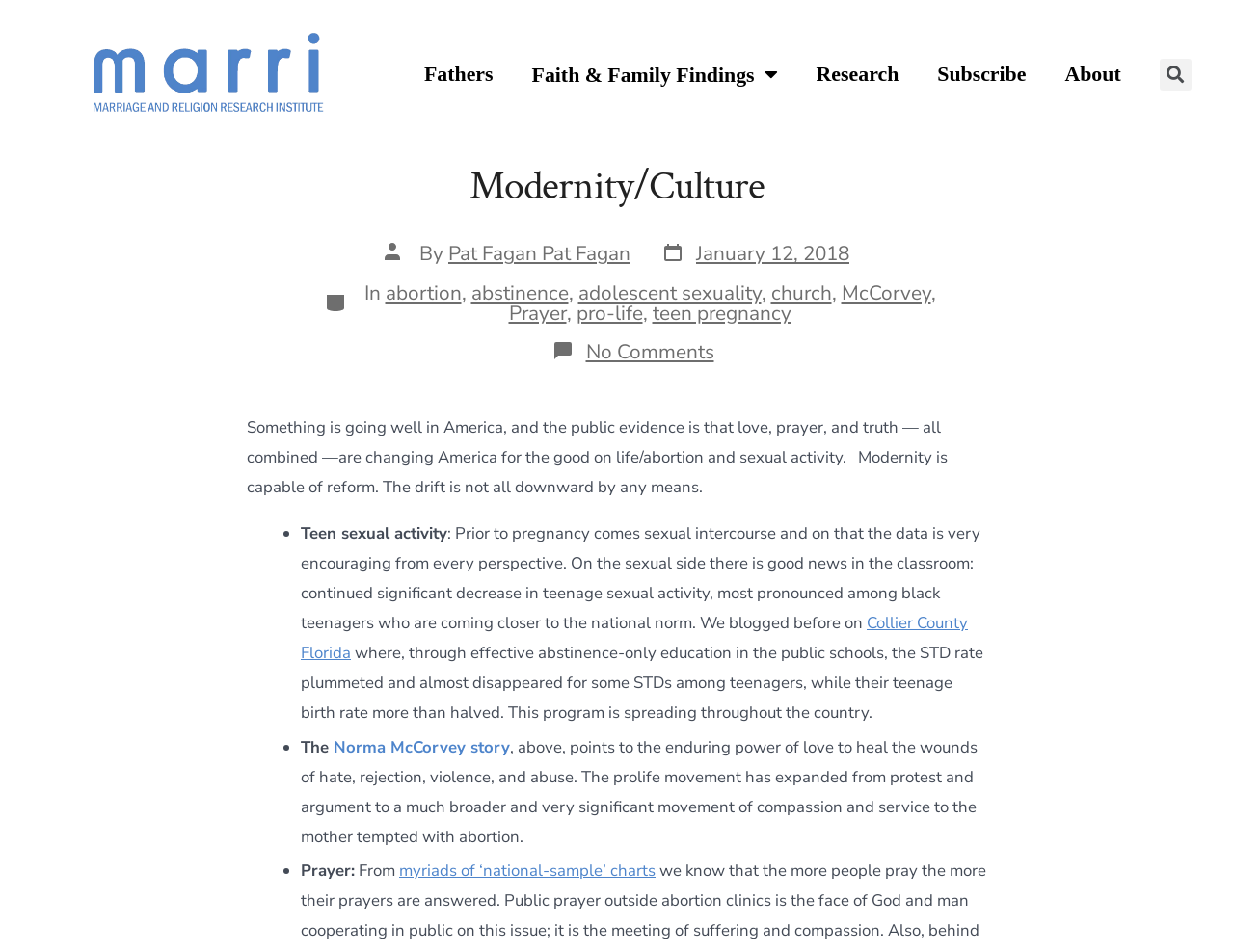What is the theme of the list markers?
Based on the image, give a concise answer in the form of a single word or short phrase.

Bullets